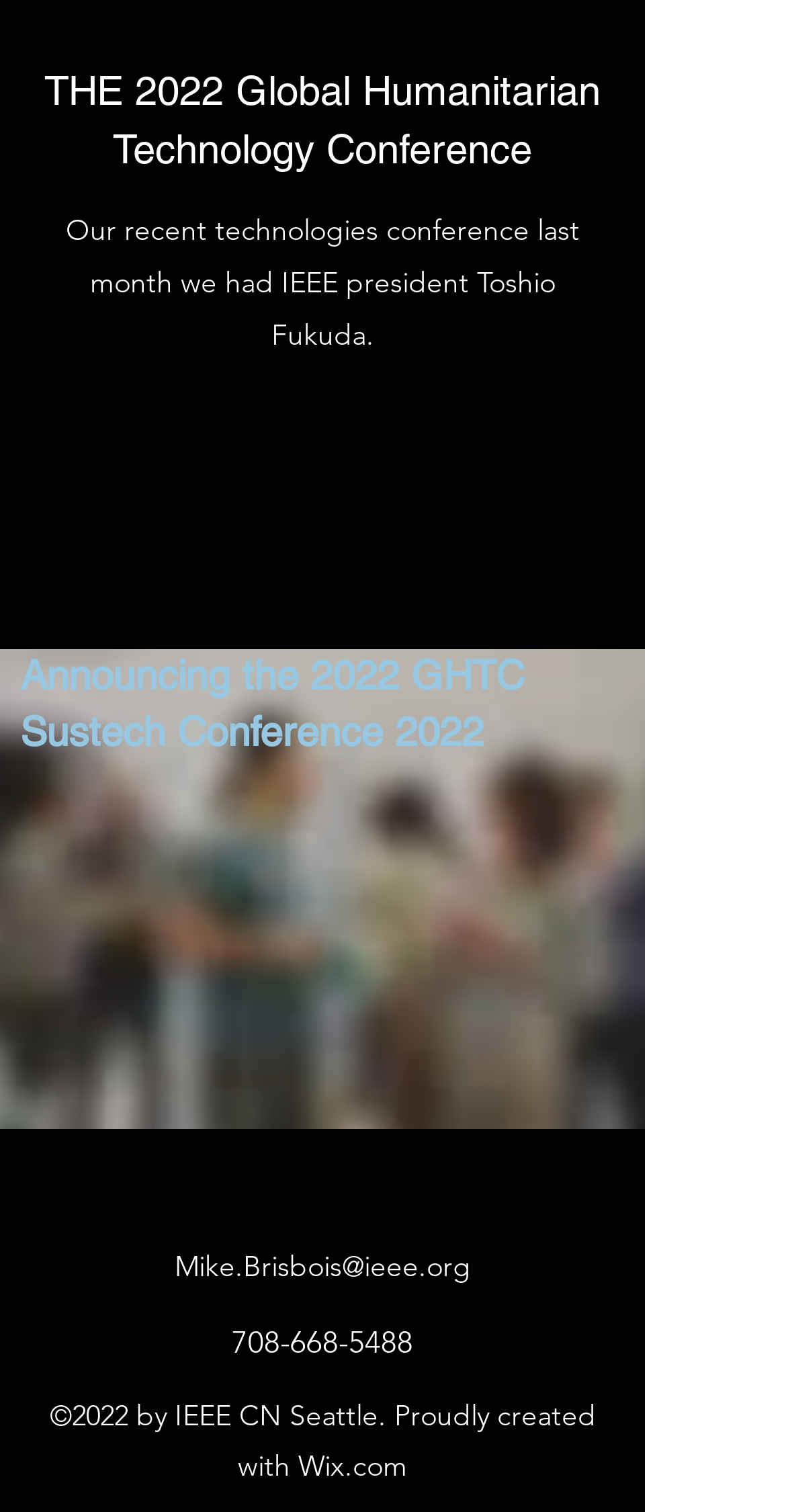What is the email address provided on the webpage?
Look at the screenshot and provide an in-depth answer.

I found a link element with the text 'Mike.Brisbois@ieee.org', which appears to be an email address provided on the webpage.